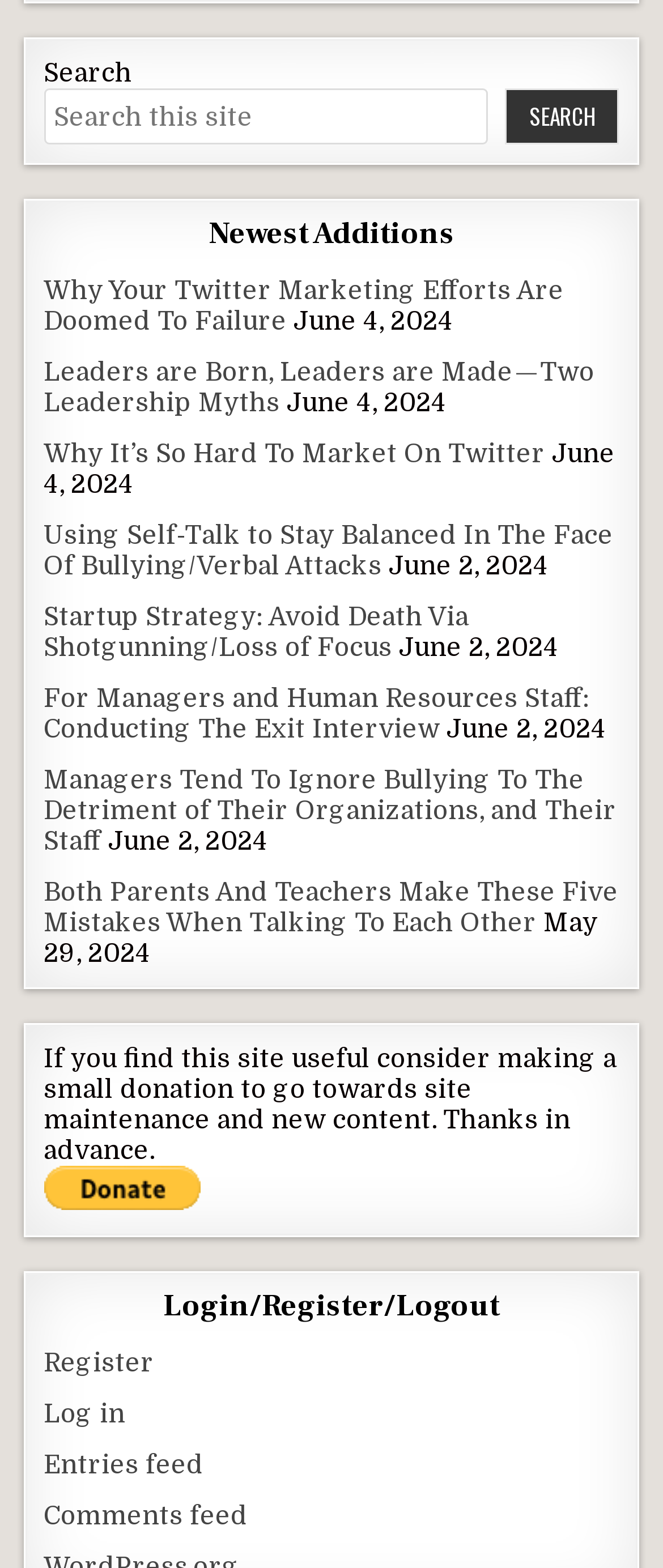Based on the element description Log in, identify the bounding box of the UI element in the given webpage screenshot. The coordinates should be in the format (top-left x, top-left y, bottom-right x, bottom-right y) and must be between 0 and 1.

[0.066, 0.892, 0.189, 0.912]